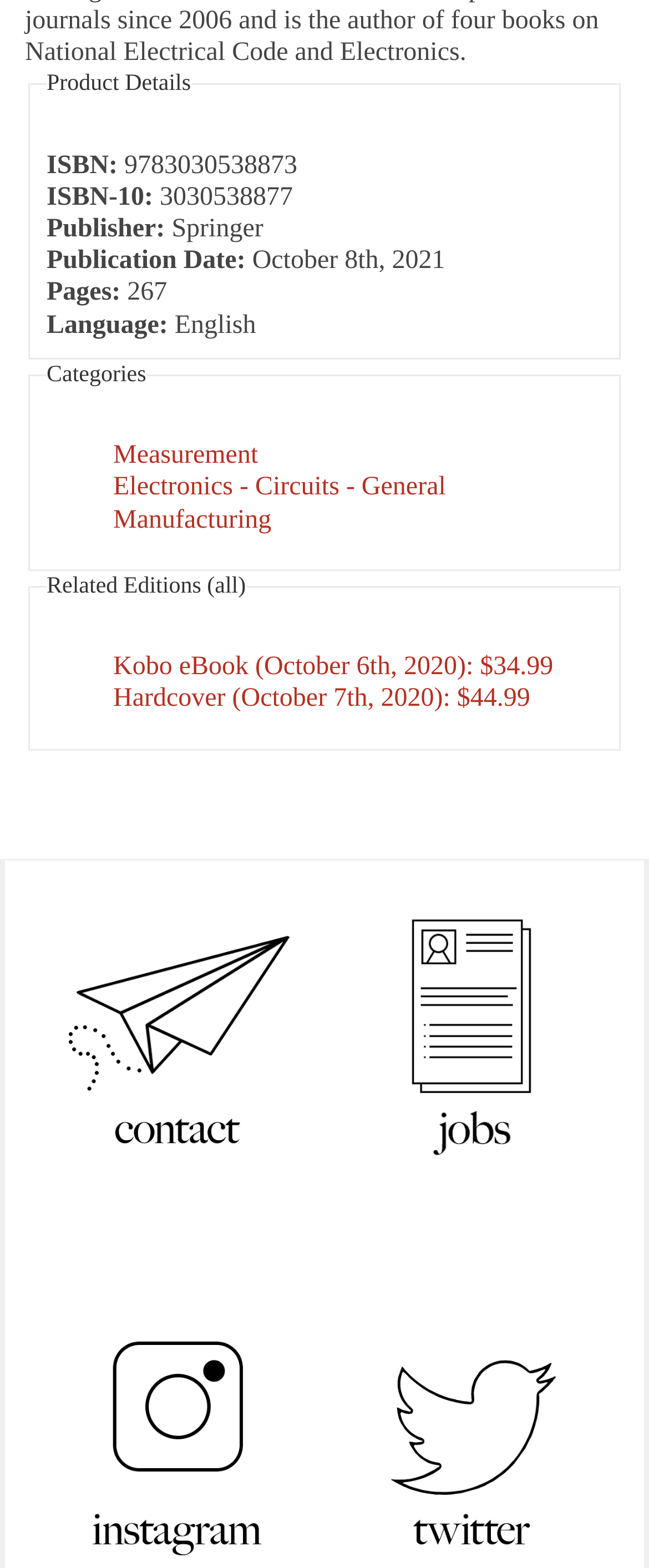Give a concise answer using only one word or phrase for this question:
What is the publication date of the product?

October 8th, 2021